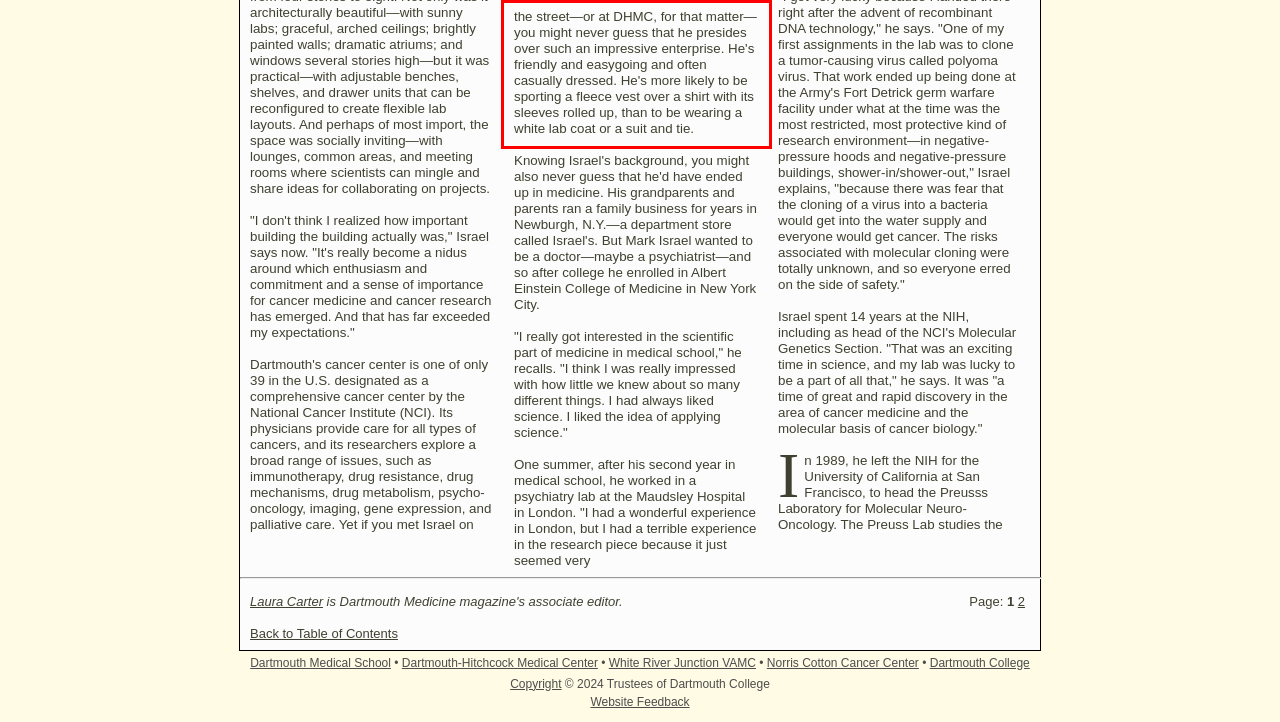Given a screenshot of a webpage with a red bounding box, please identify and retrieve the text inside the red rectangle.

the street—or at DHMC, for that matter—you might never guess that he presides over such an impressive enterprise. He's friendly and easygoing and often casually dressed. He's more likely to be sporting a fleece vest over a shirt with its sleeves rolled up, than to be wearing a white lab coat or a suit and tie.